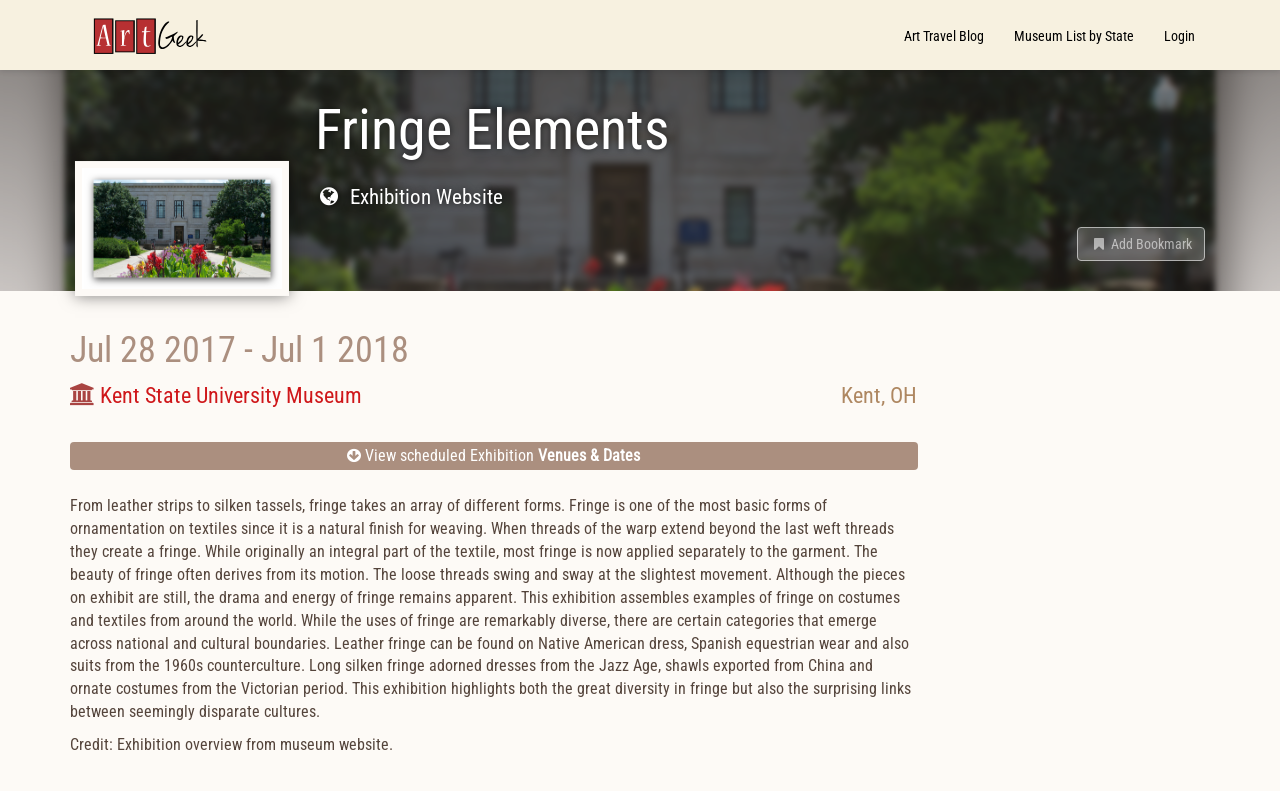Locate the bounding box of the UI element described by: "ArtGeek" in the given webpage screenshot.

[0.043, 0.0, 0.176, 0.088]